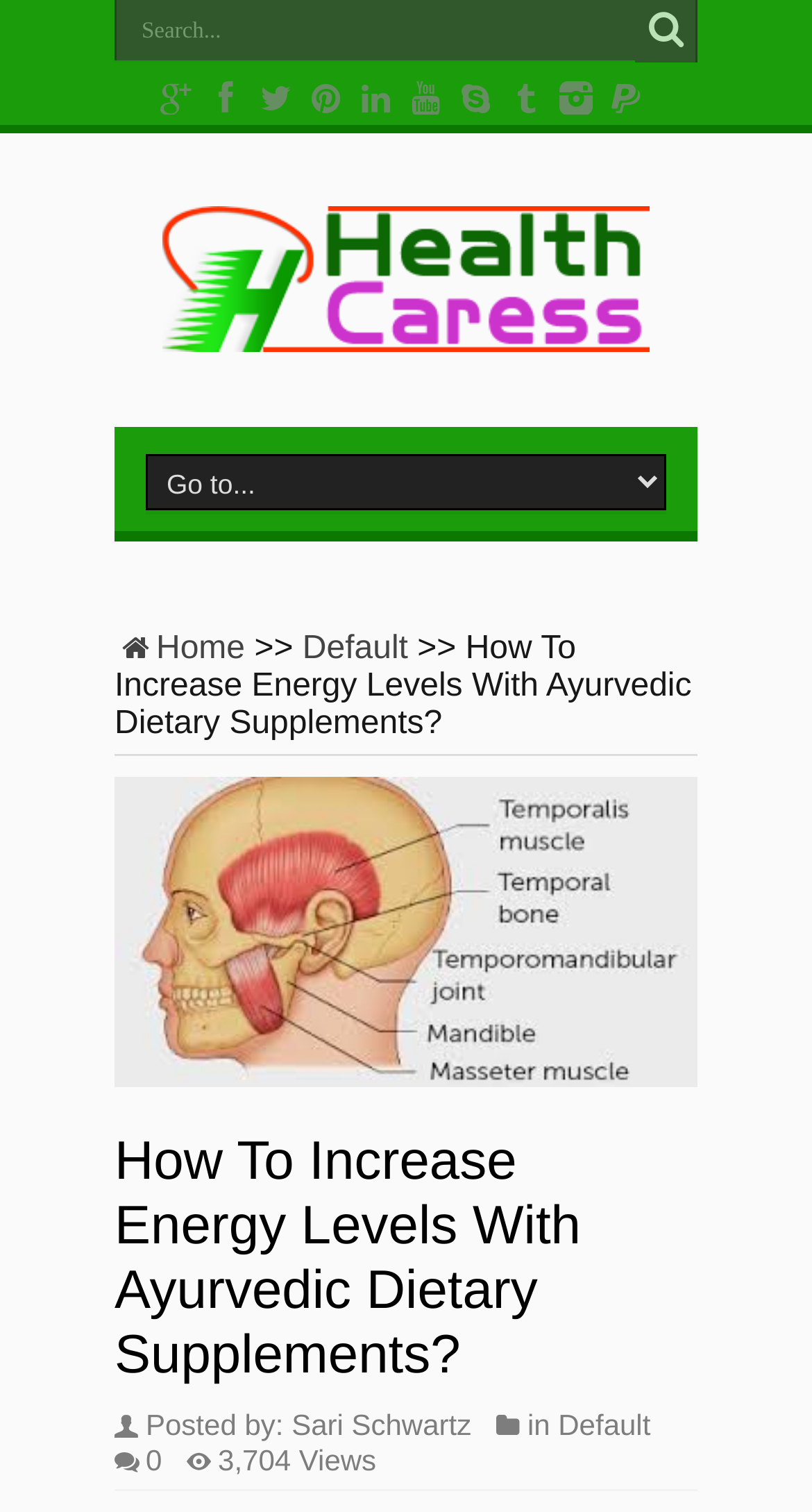What is the website's name?
Answer the question in a detailed and comprehensive manner.

I determined the website's name by looking at the heading element with the text 'HealthCaress' and also finding a link with the same text.